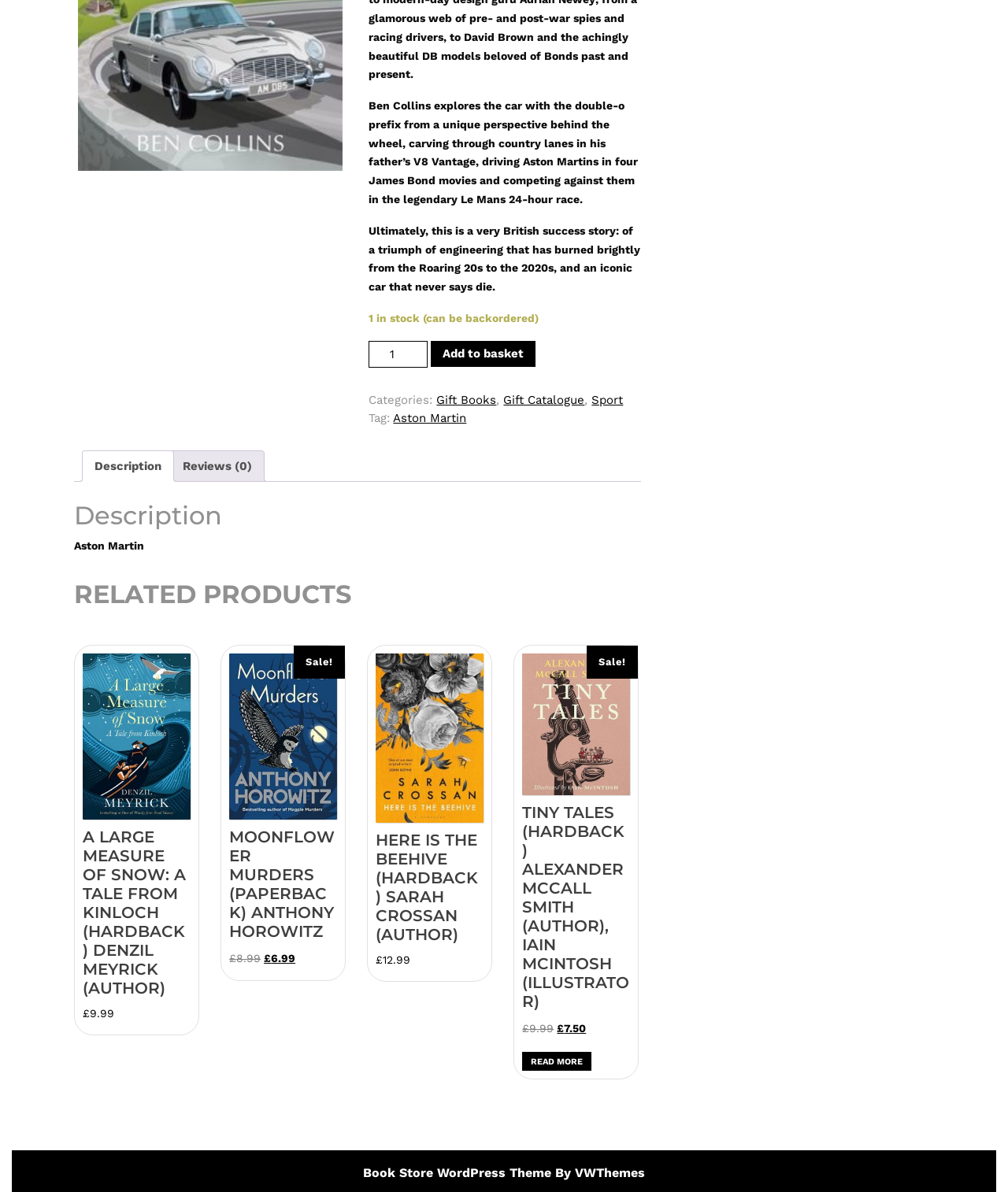Please specify the bounding box coordinates in the format (top-left x, top-left y, bottom-right x, bottom-right y), with all values as floating point numbers between 0 and 1. Identify the bounding box of the UI element described by: Add to basket

[0.428, 0.286, 0.532, 0.308]